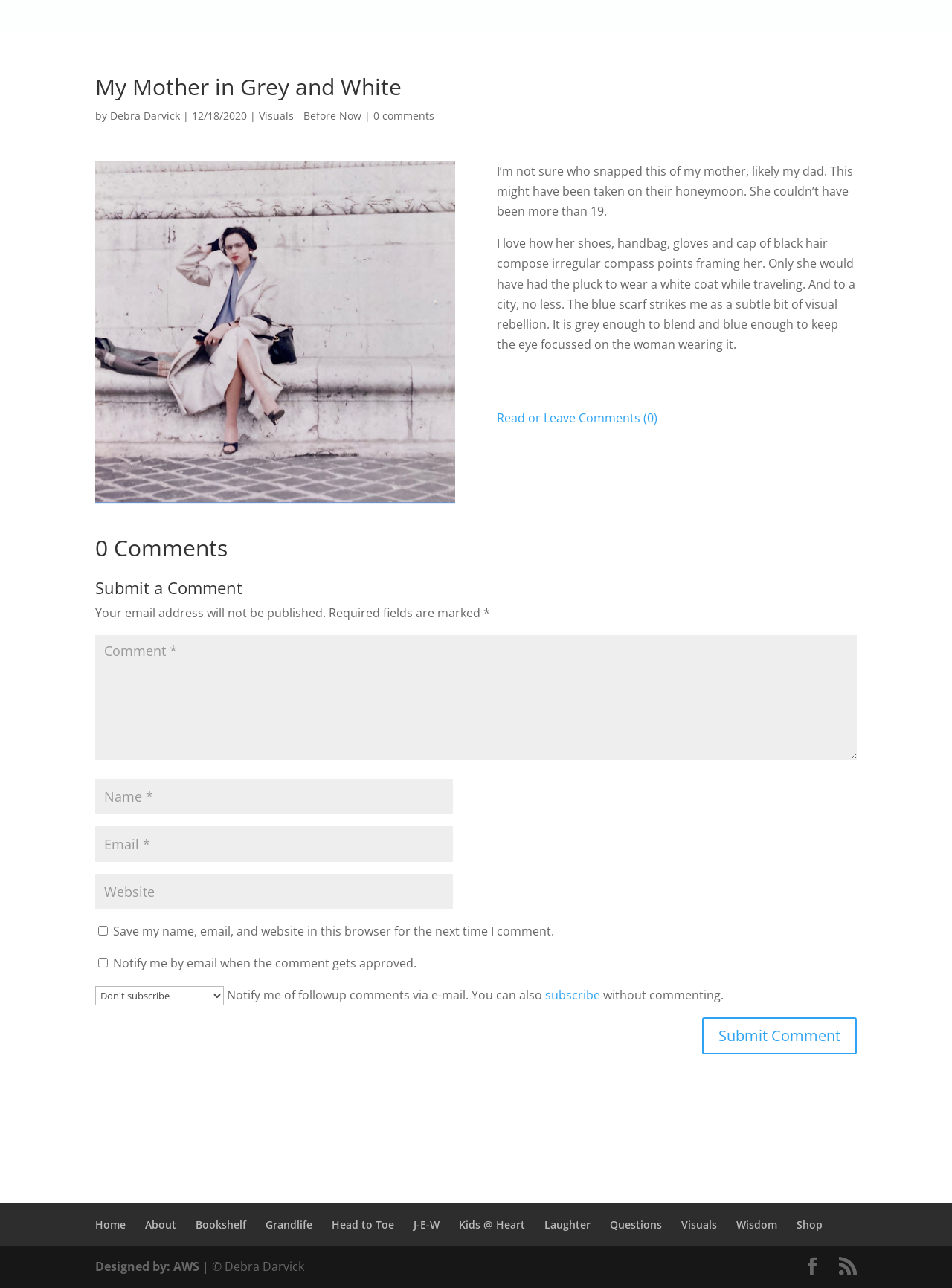From the element description Debra Darvick, predict the bounding box coordinates of the UI element. The coordinates must be specified in the format (top-left x, top-left y, bottom-right x, bottom-right y) and should be within the 0 to 1 range.

[0.116, 0.084, 0.189, 0.095]